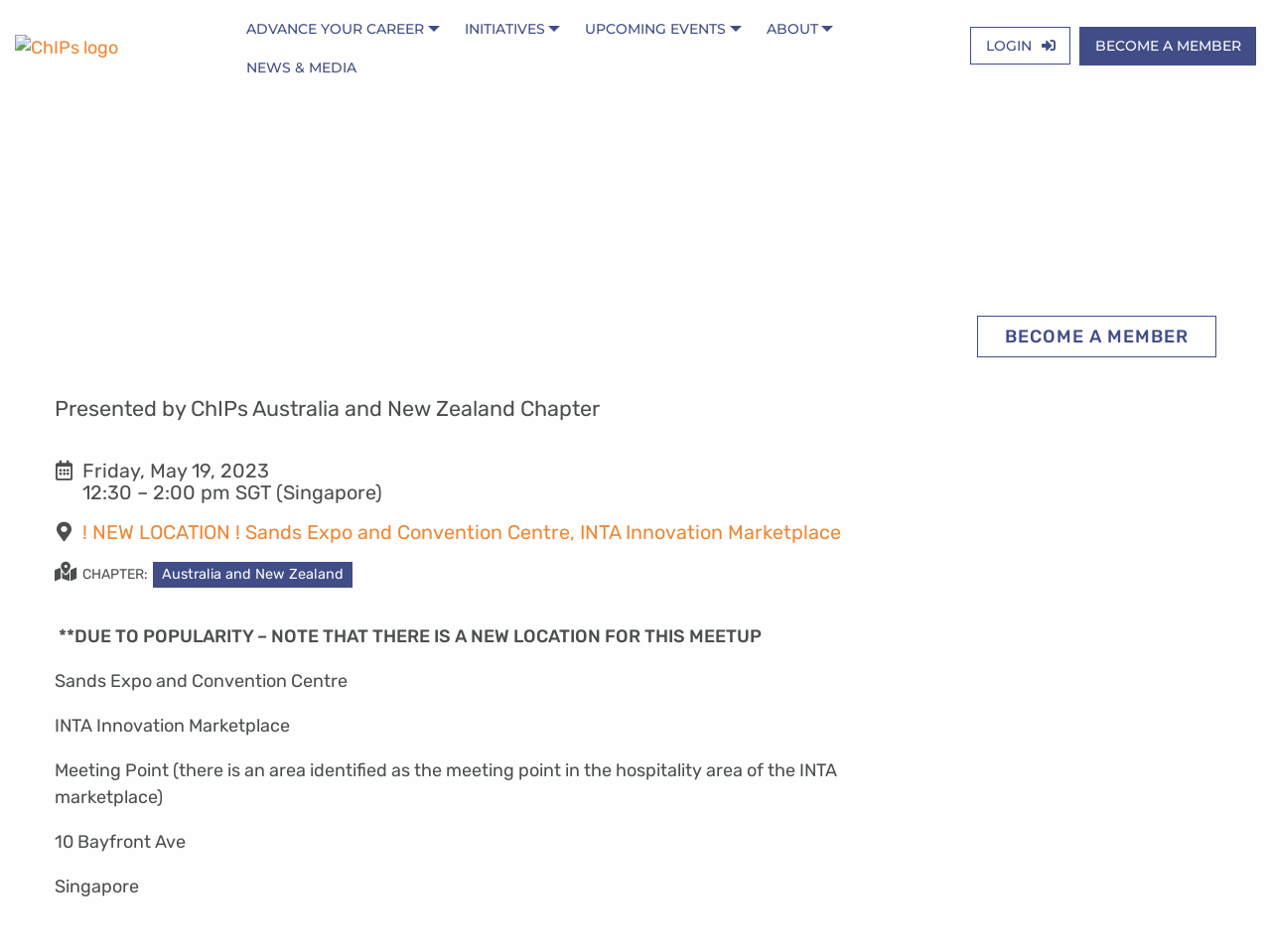Highlight the bounding box of the UI element that corresponds to this description: "Upcoming Events".

[0.445, 0.009, 0.587, 0.05]